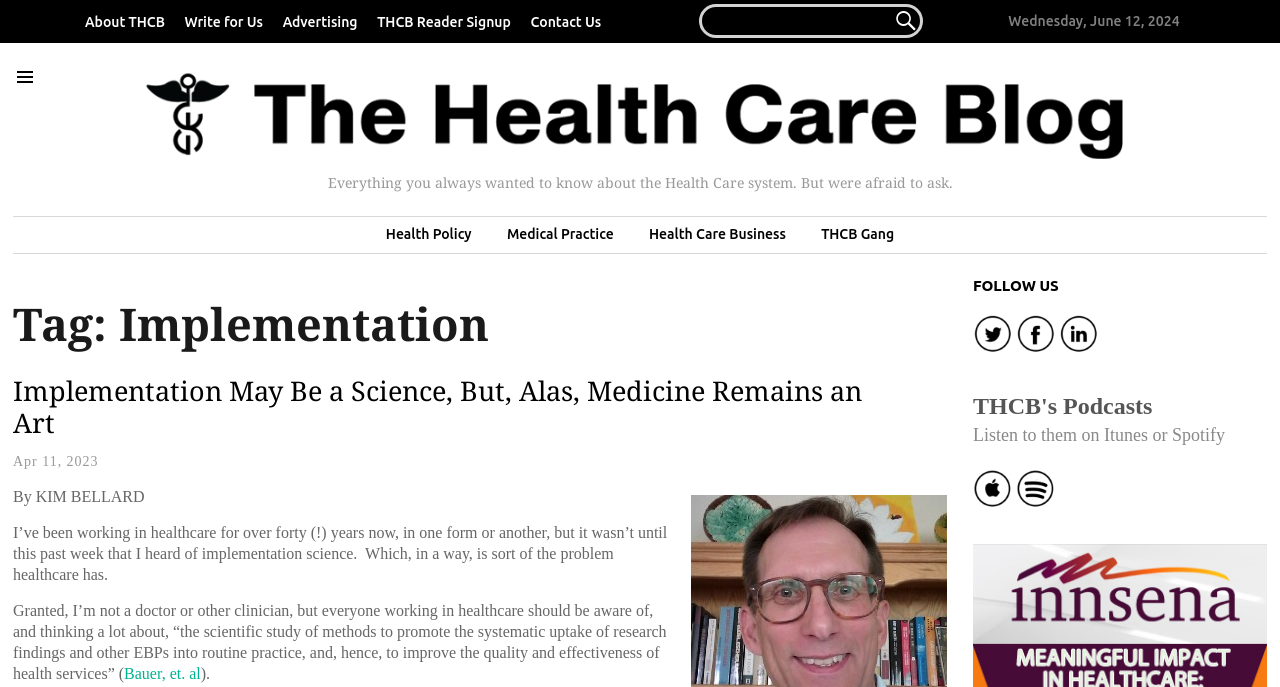Locate the bounding box coordinates of the element that needs to be clicked to carry out the instruction: "Contact Us". The coordinates should be given as four float numbers ranging from 0 to 1, i.e., [left, top, right, bottom].

[0.408, 0.02, 0.476, 0.043]